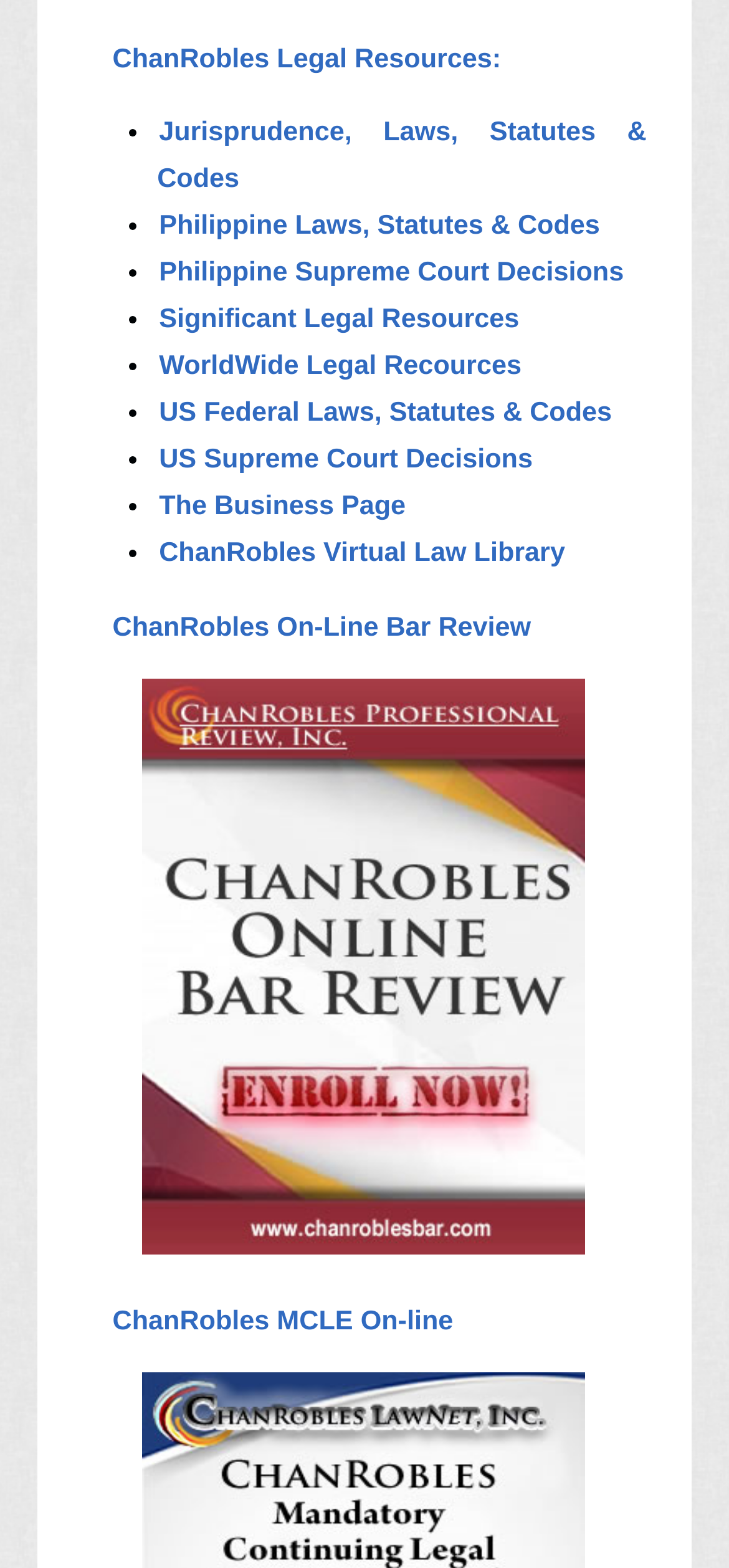What is the purpose of the webpage?
Using the image, give a concise answer in the form of a single word or short phrase.

Legal resources